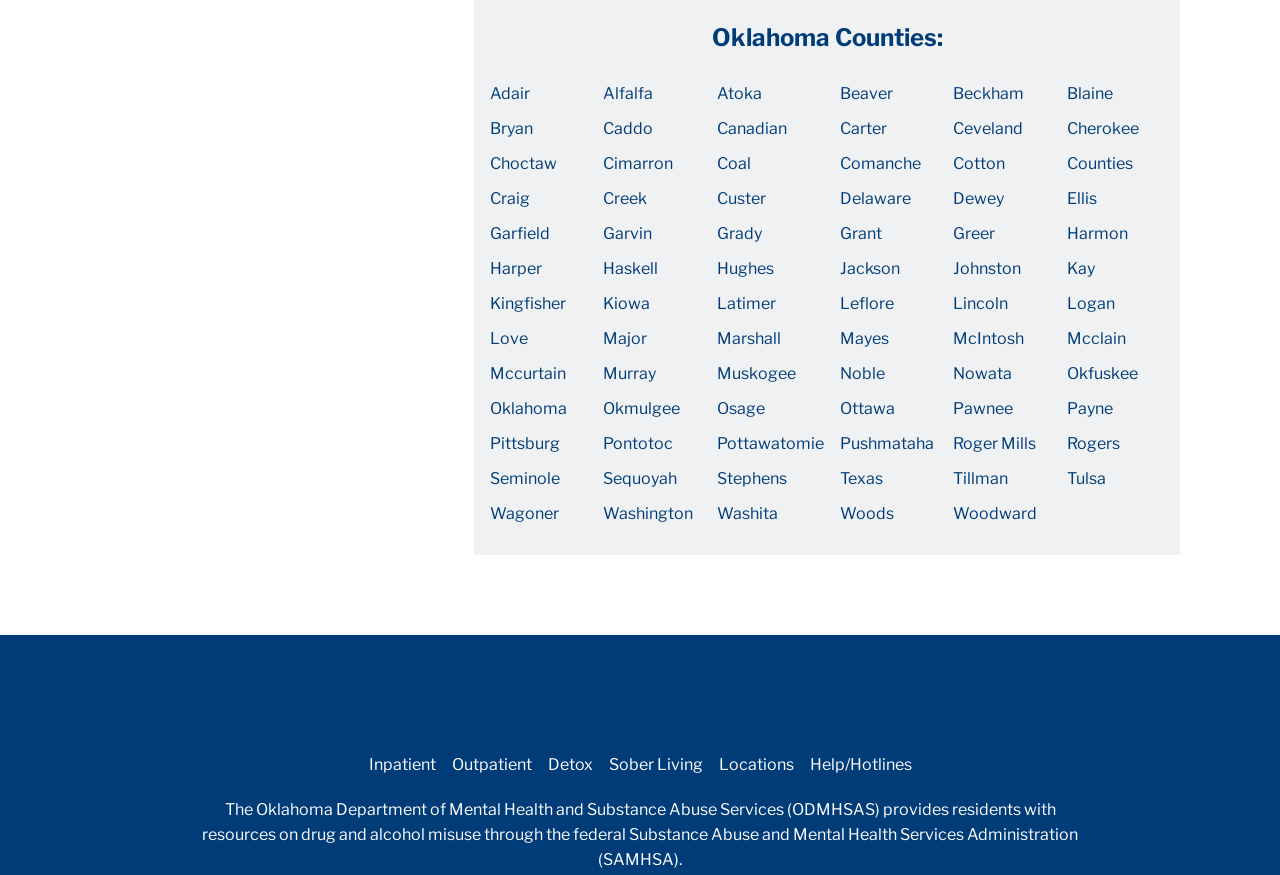What is the first county listed?
Refer to the image and give a detailed answer to the question.

I looked at the first link on the webpage, which is located at the top-left corner. The text of the link is 'Adair', which is the first county listed.